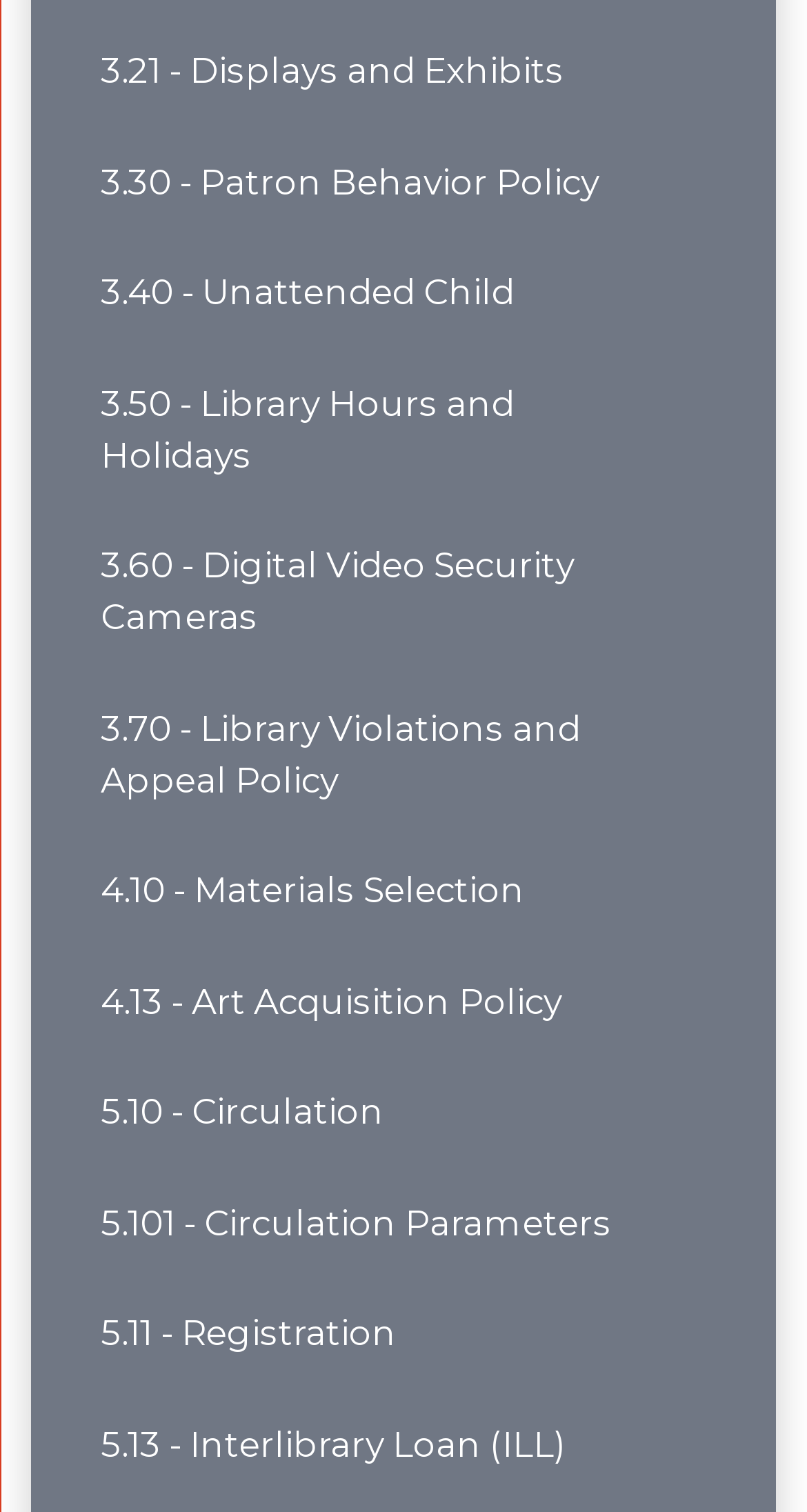Determine the bounding box coordinates for the UI element matching this description: "5.101 - Circulation Parameters".

[0.039, 0.773, 0.961, 0.846]